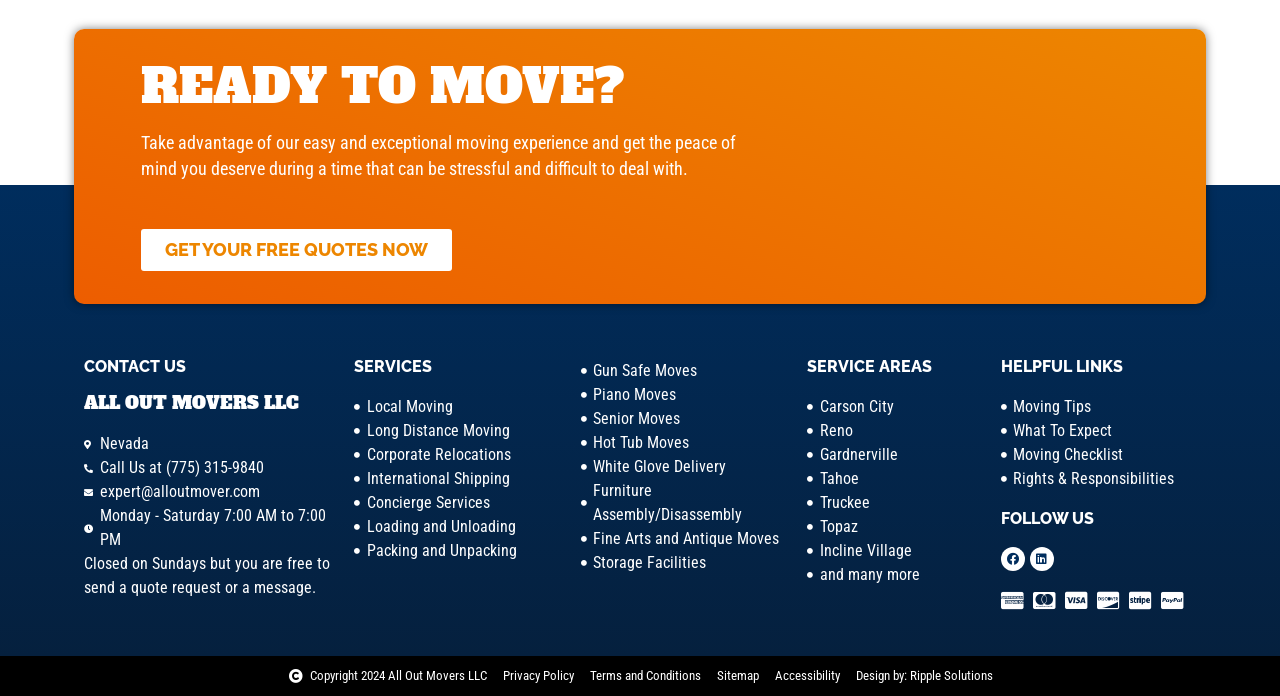Provide the bounding box coordinates, formatted as (top-left x, top-left y, bottom-right x, bottom-right y), with all values being floating point numbers between 0 and 1. Identify the bounding box of the UI element that matches the description: ALL OUT MOVERS LLC

[0.066, 0.561, 0.234, 0.596]